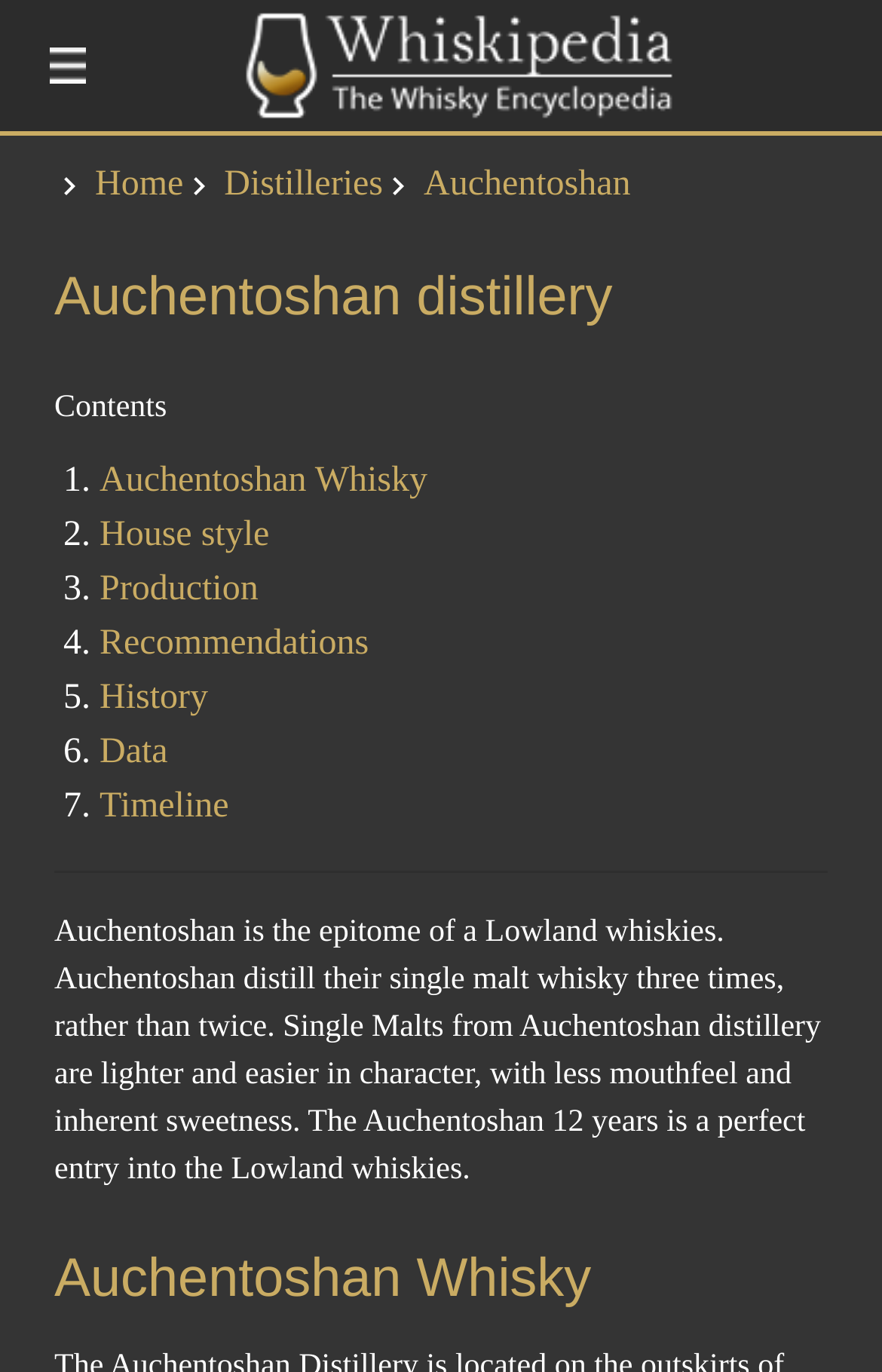Please pinpoint the bounding box coordinates for the region I should click to adhere to this instruction: "Learn about Auchentoshan distillery".

[0.062, 0.155, 0.938, 0.28]